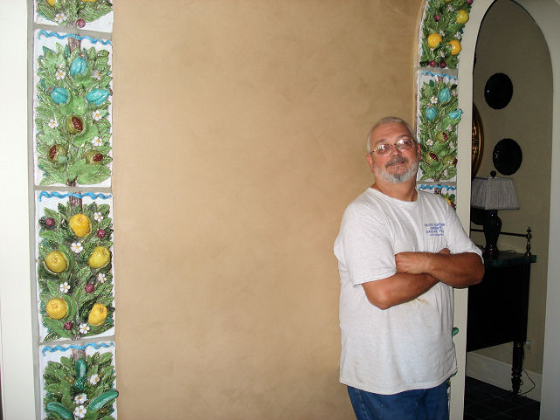Analyze the image and provide a detailed answer to the question: What is the purpose of the custom ceramic archways?

The caption states that the custom ceramic archways create a striking visual impact in the main entryway, which suggests that their purpose is to enhance the aesthetic appeal of the area.